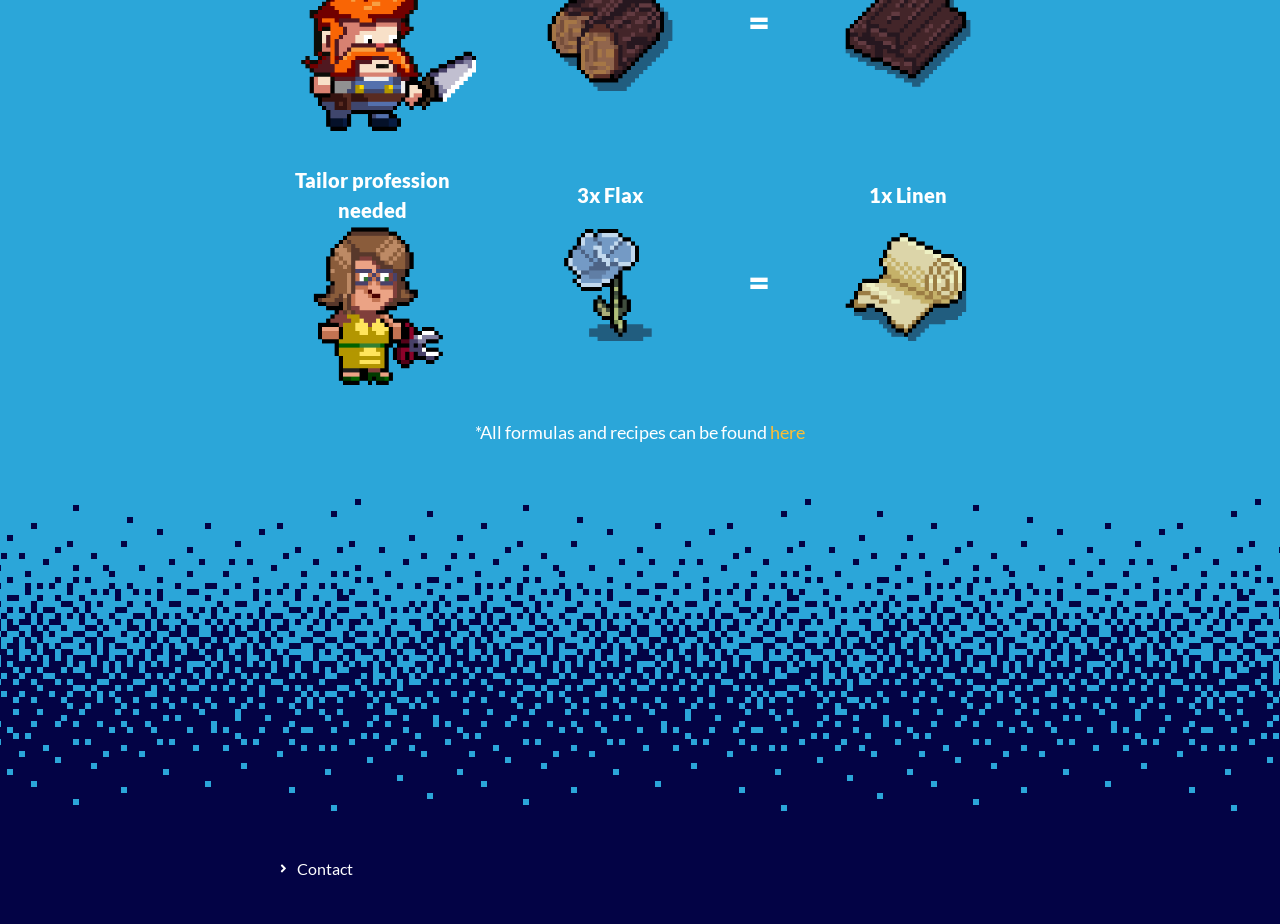Provide your answer in one word or a succinct phrase for the question: 
Where can all formulas and recipes be found?

here